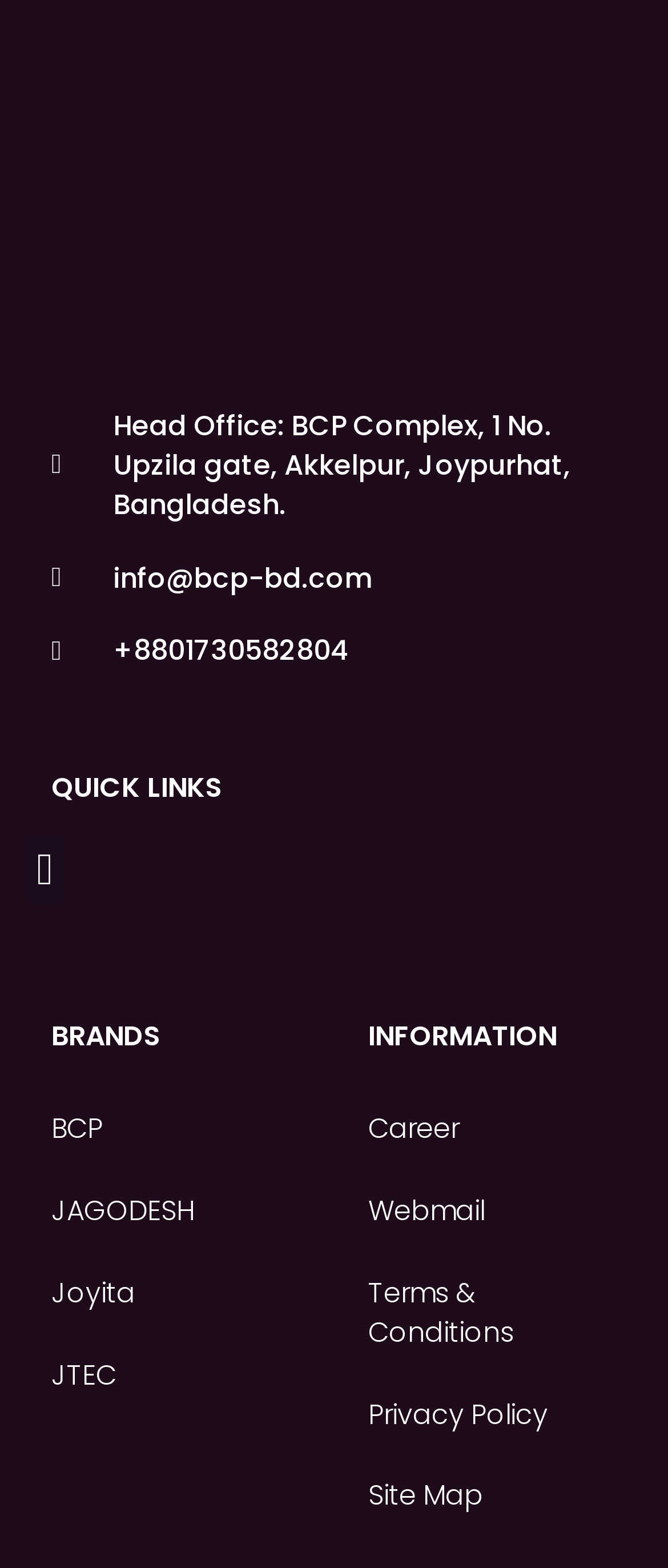What is the last link under the 'INFORMATION' heading?
Using the image, provide a detailed and thorough answer to the question.

I found the last link by looking at the links under the 'INFORMATION' heading, which lists several links, and the last one is 'Site Map'.